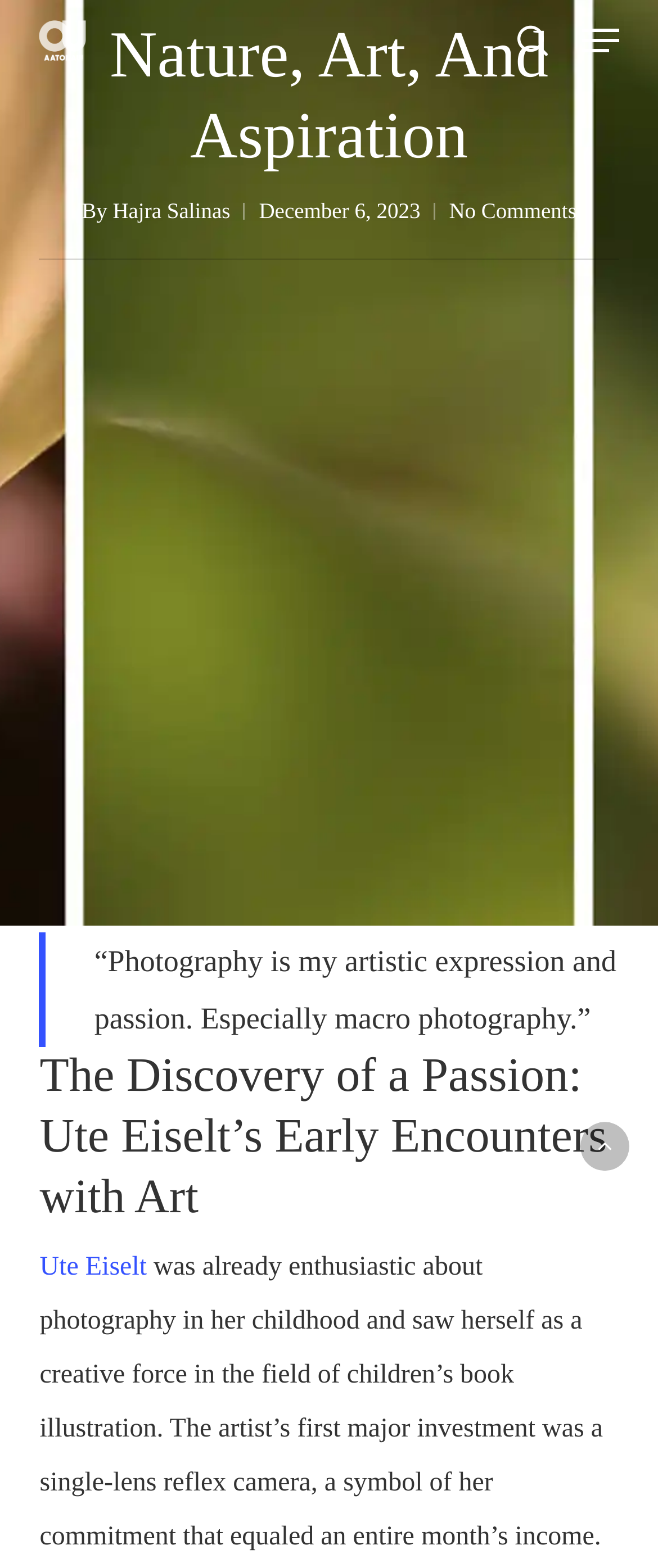Can you find and provide the title of the webpage?

Ute Eiselt: Confluence Of Nature, Art, And Aspiration